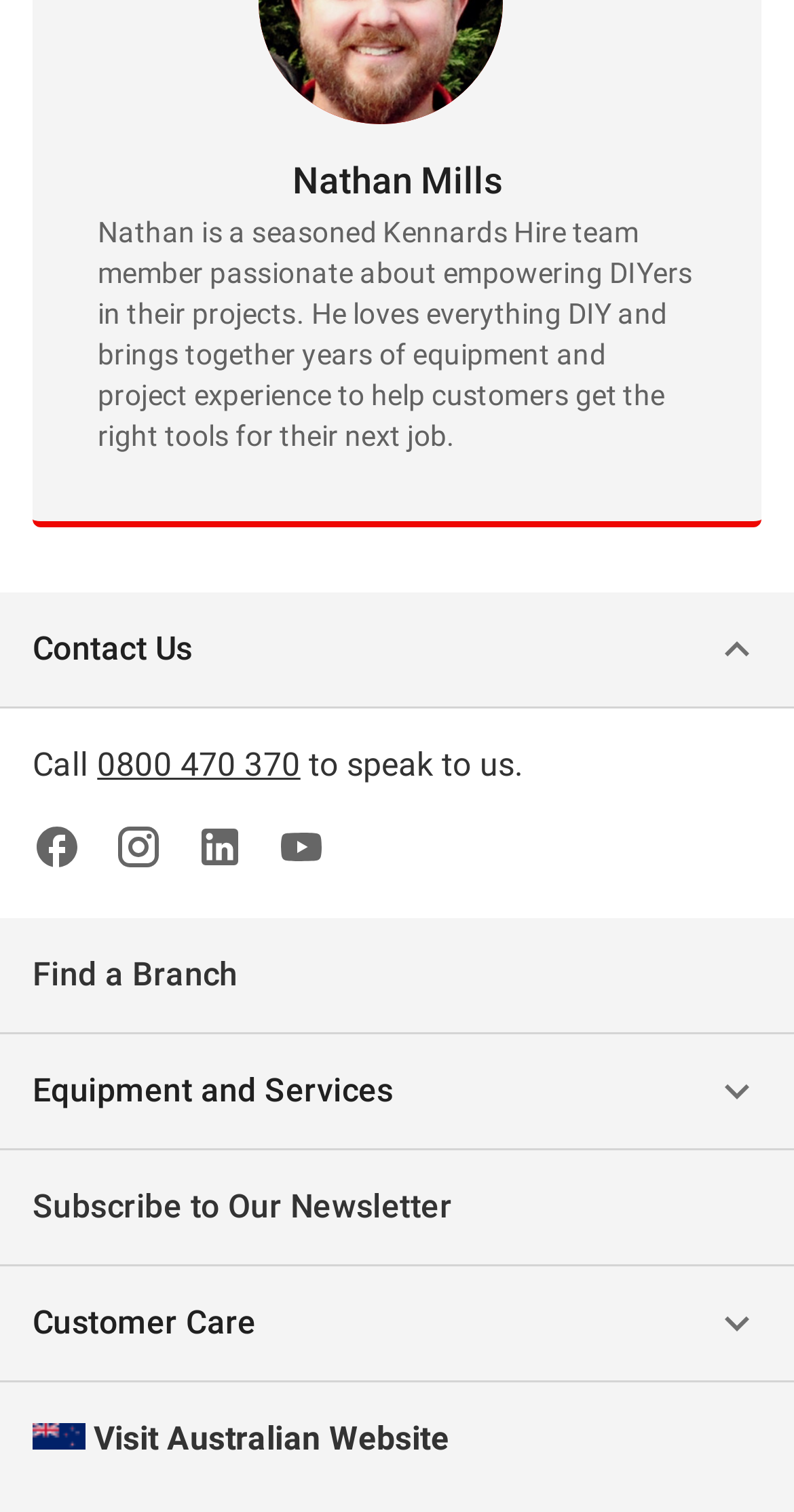From the screenshot, find the bounding box of the UI element matching this description: "Customer Care". Supply the bounding box coordinates in the form [left, top, right, bottom], each a float between 0 and 1.

[0.0, 0.838, 1.0, 0.915]